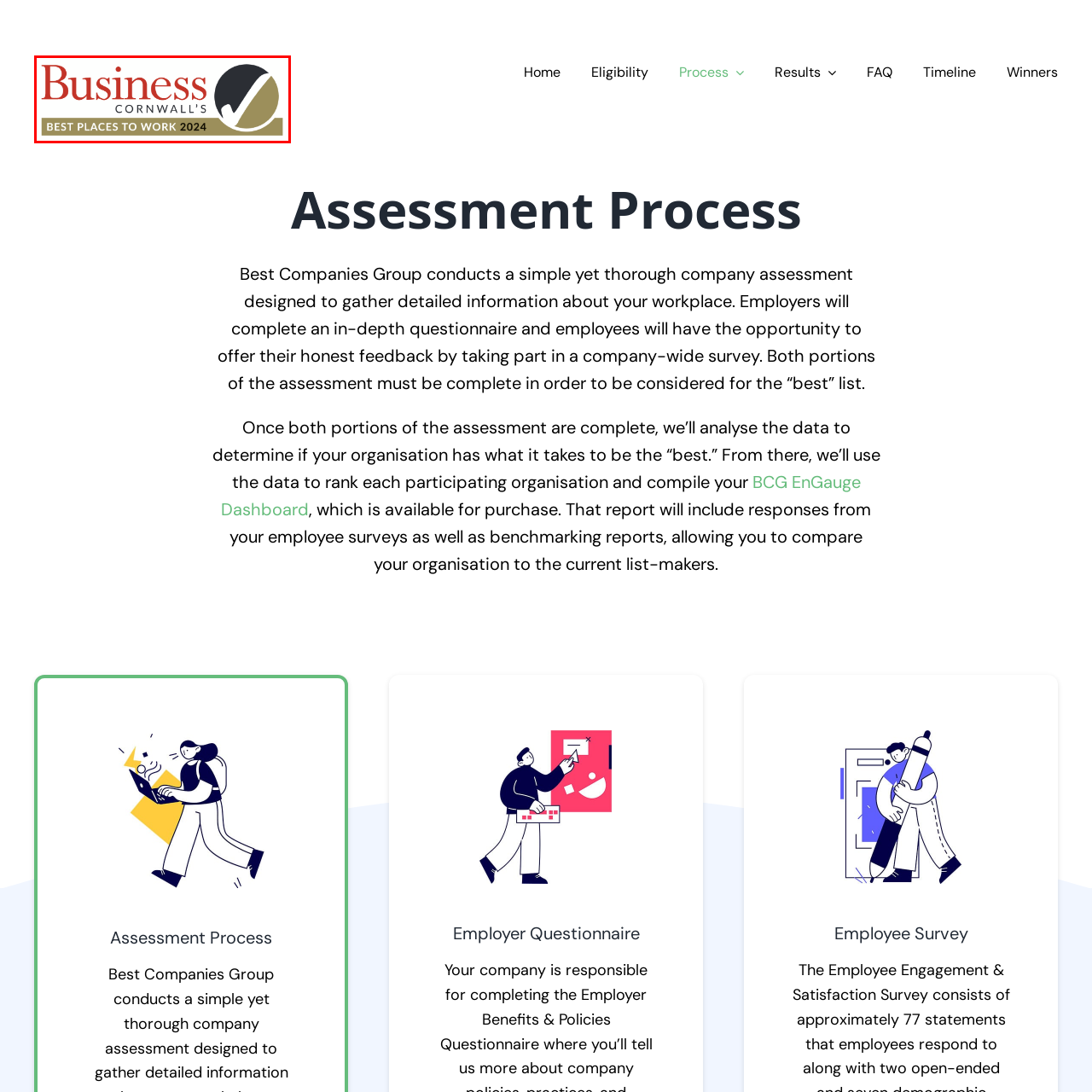What is the shape of the graphic on the right?
Look at the area highlighted by the red bounding box and answer the question in detail, drawing from the specifics shown in the image.

The logo is complemented by a circular graphic on the right, which adds a contemporary touch, symbolizing excellence and success in the workplace.